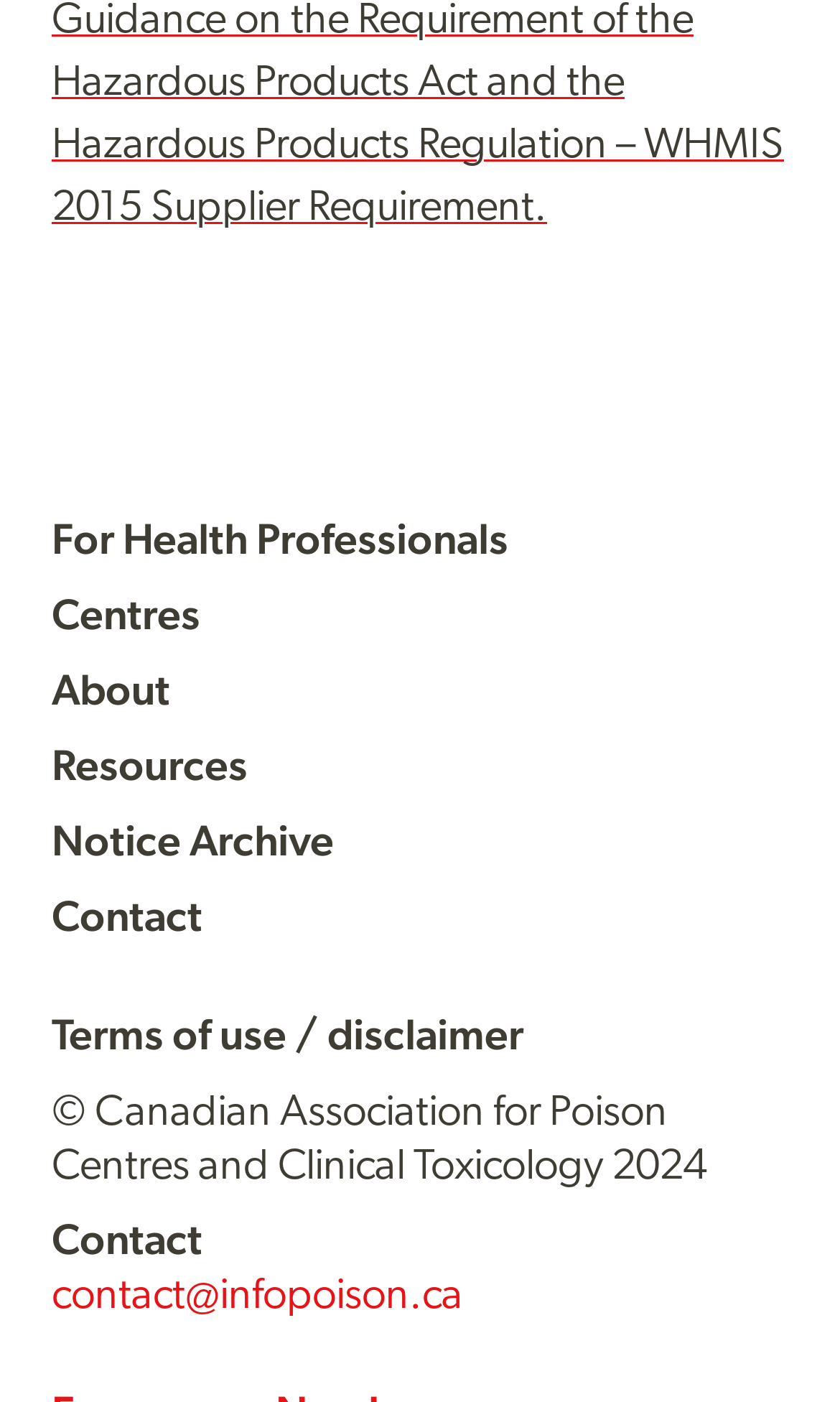How many links are in the top section?
Provide a thorough and detailed answer to the question.

The top section of the webpage contains links to 'For Health Professionals', 'Centres', 'About', 'Resources', 'Notice Archive', and 'Contact', which makes a total of 6 links.